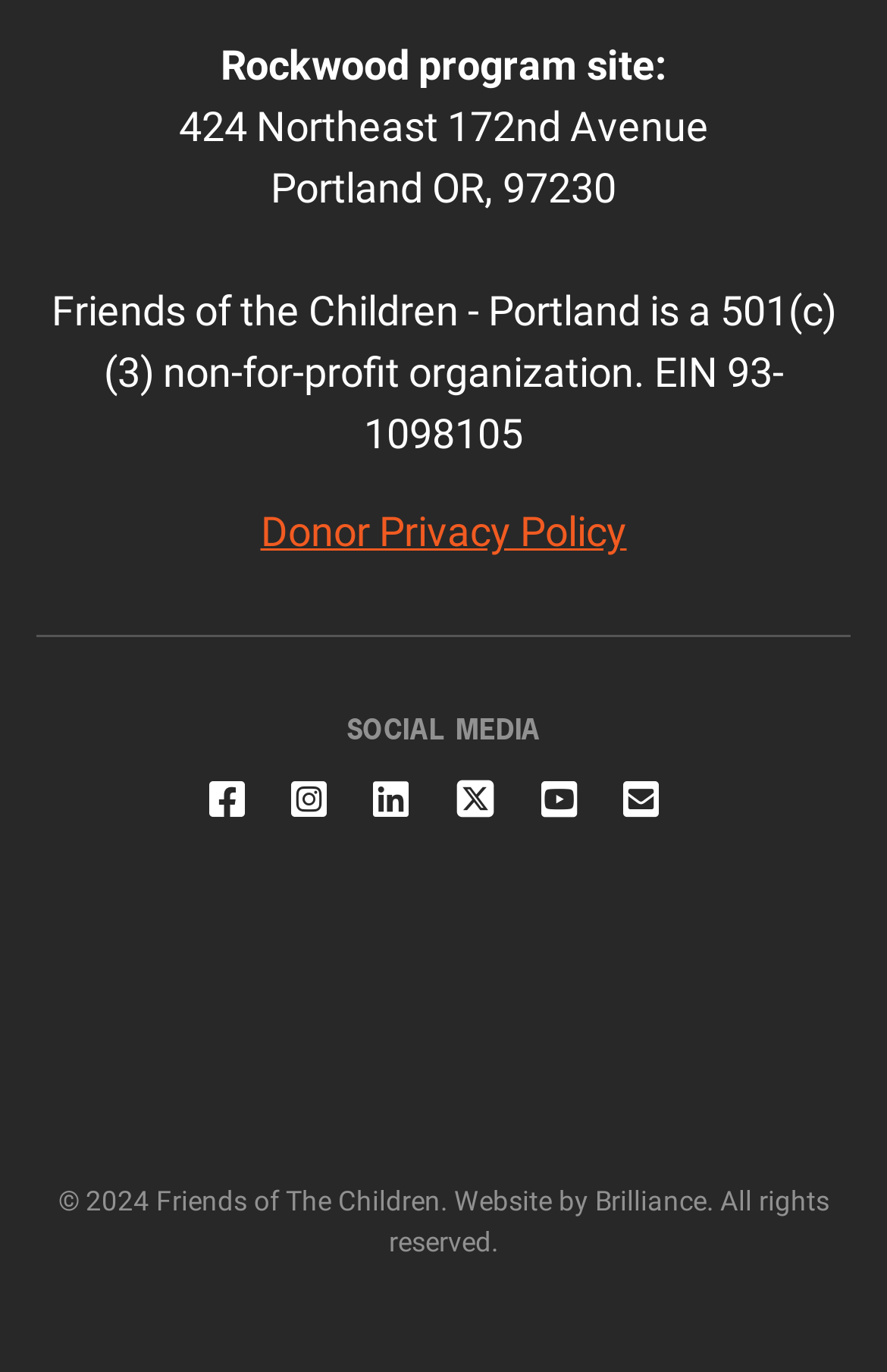Can you find the bounding box coordinates of the area I should click to execute the following instruction: "Enter password"?

None